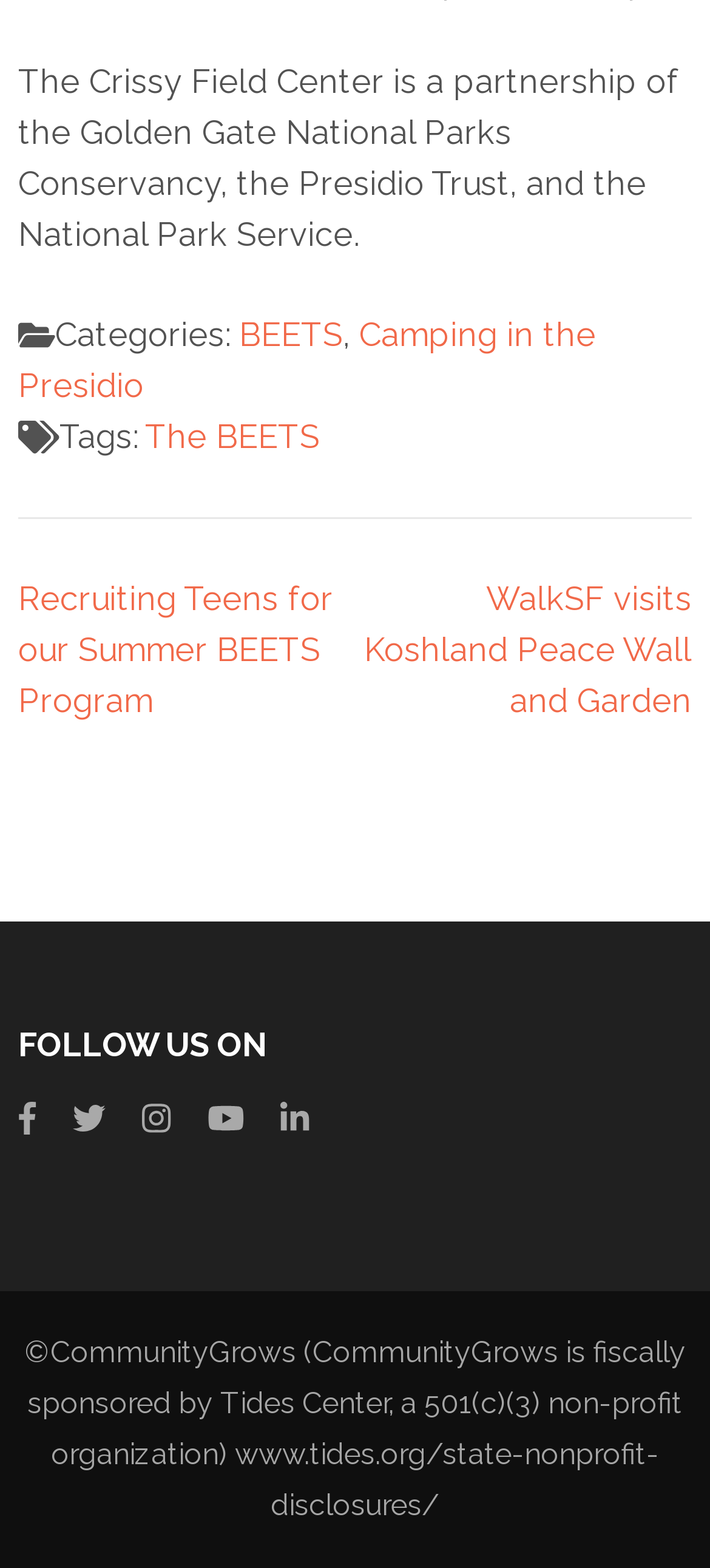Please examine the image and provide a detailed answer to the question: What is the name of the organization that fiscally sponsors CommunityGrows?

The question asks about the name of the organization that fiscally sponsors CommunityGrows. By reading the StaticText element with ID 54, we can find the answer, which is 'Tides Center, a 501(c)(3) non-profit organization'.